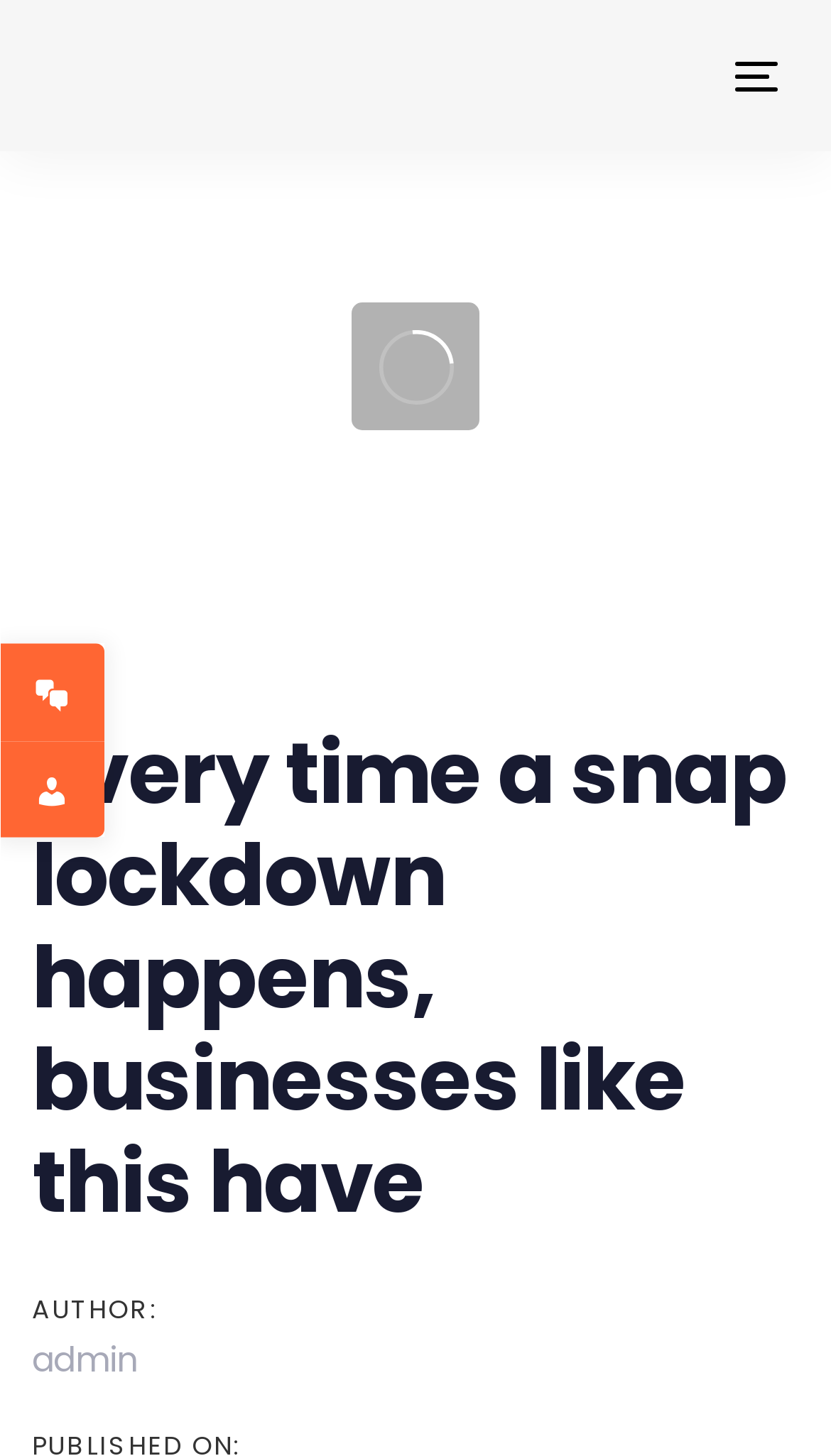Extract the bounding box coordinates of the UI element described by: "parent_node: Toggle navigation". The coordinates should include four float numbers ranging from 0 to 1, e.g., [left, top, right, bottom].

[0.064, 0.0, 0.5, 0.104]